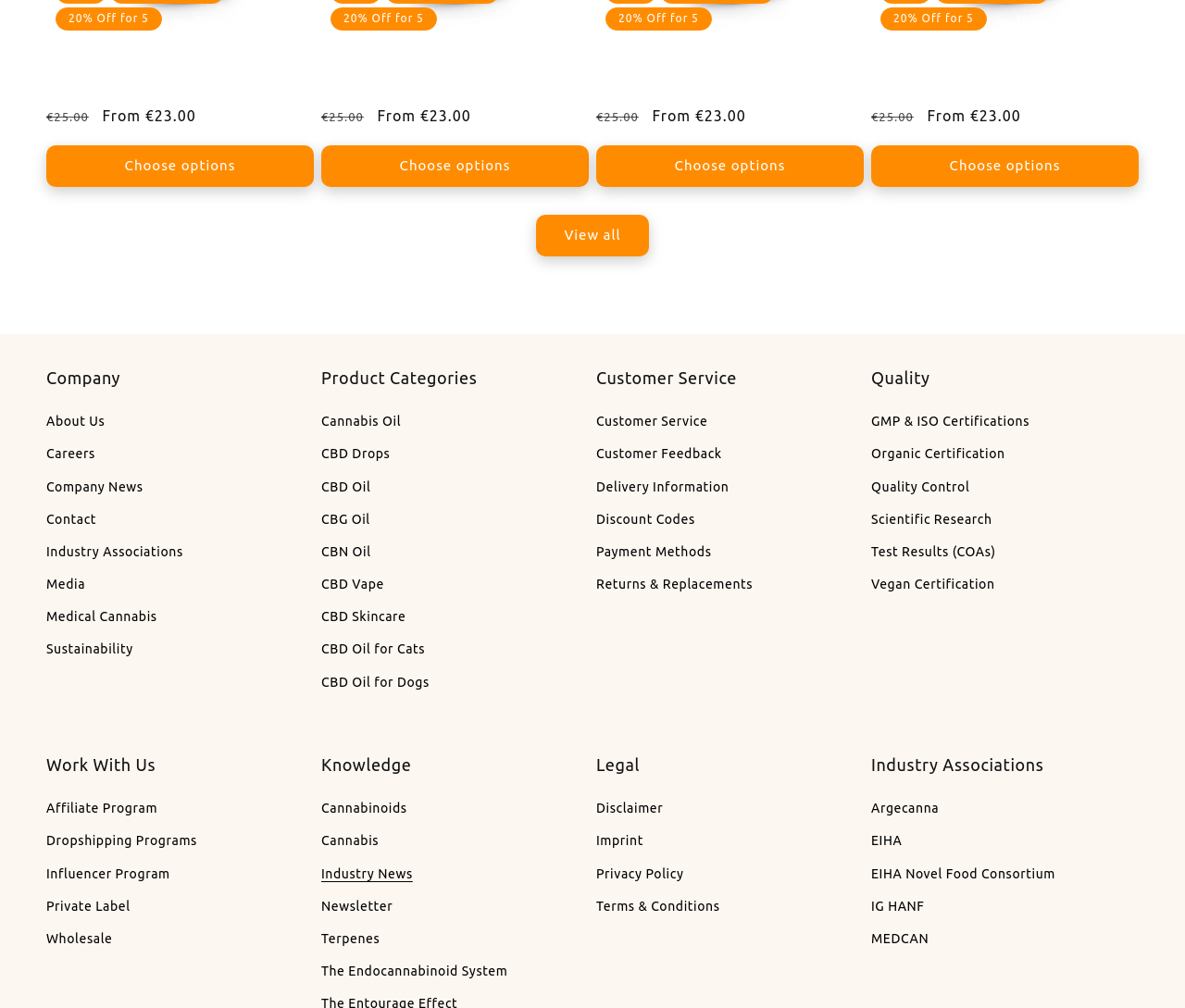From the webpage screenshot, predict the bounding box coordinates (top-left x, top-left y, bottom-right x, bottom-right y) for the UI element described here: Discount Codes

[0.503, 0.499, 0.587, 0.532]